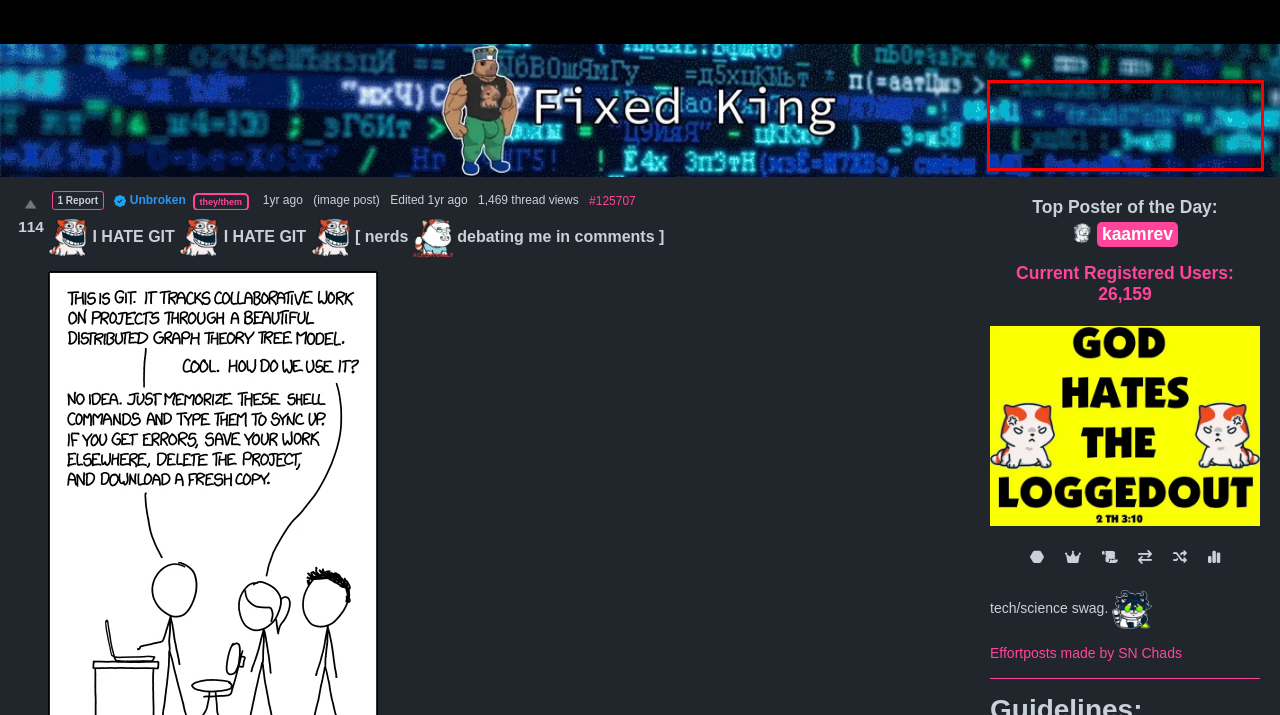Please look at the screenshot provided and find the red bounding box. Extract the text content contained within this bounding box.

If the title includes the name of the site, please leave that in, because our users are too stupid to know the difference between a url and a search query.